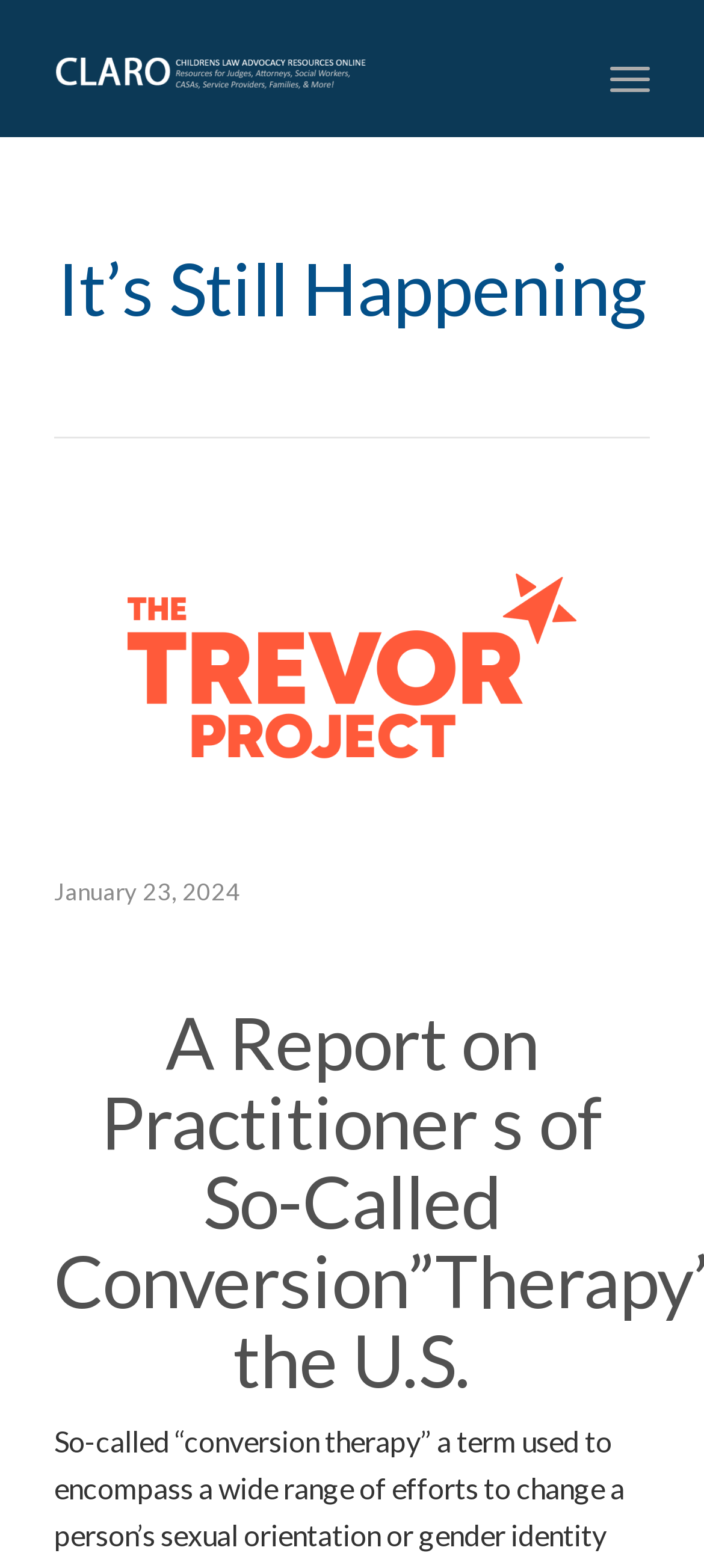Respond to the following question using a concise word or phrase: 
What is the logo of the website?

CLARO